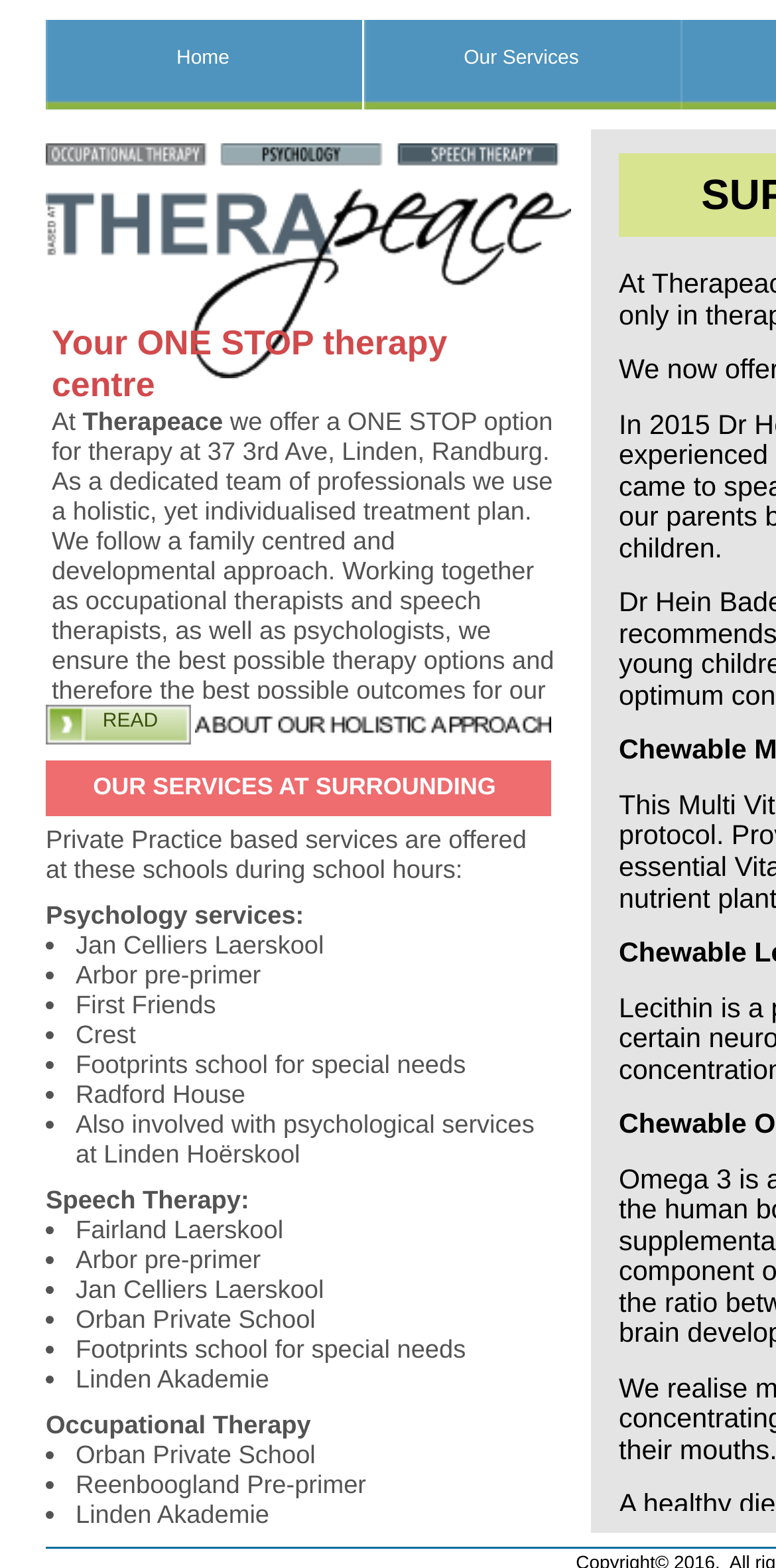Answer succinctly with a single word or phrase:
Which schools offer speech therapy services?

Fairland Laerskool, Arbor pre-primer, Jan Celliers Laerskool, Orban Private School, Footprints school for special needs, Linden Akademie